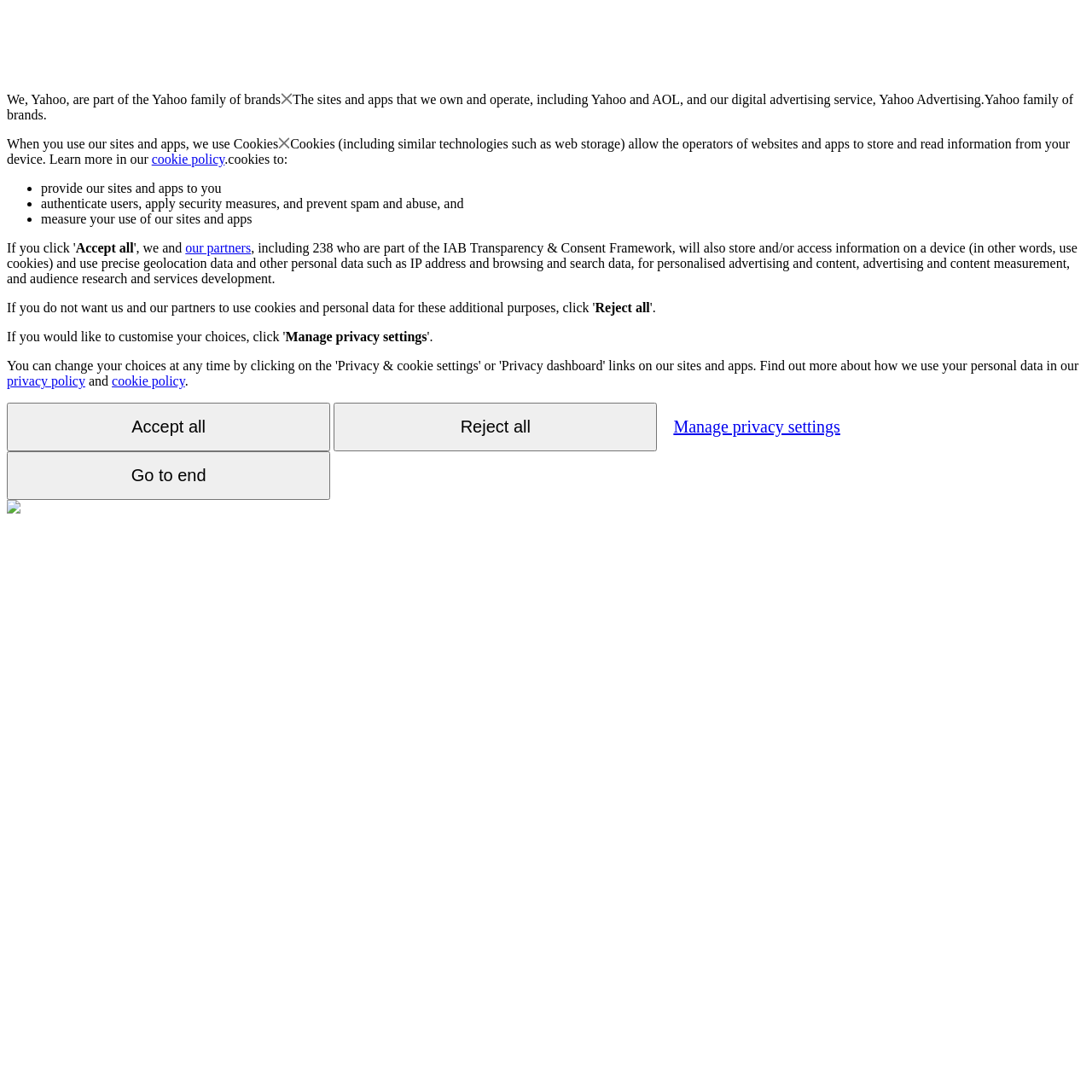From the webpage screenshot, predict the bounding box coordinates (top-left x, top-left y, bottom-right x, bottom-right y) for the UI element described here: Manage privacy settings

[0.605, 0.37, 0.781, 0.411]